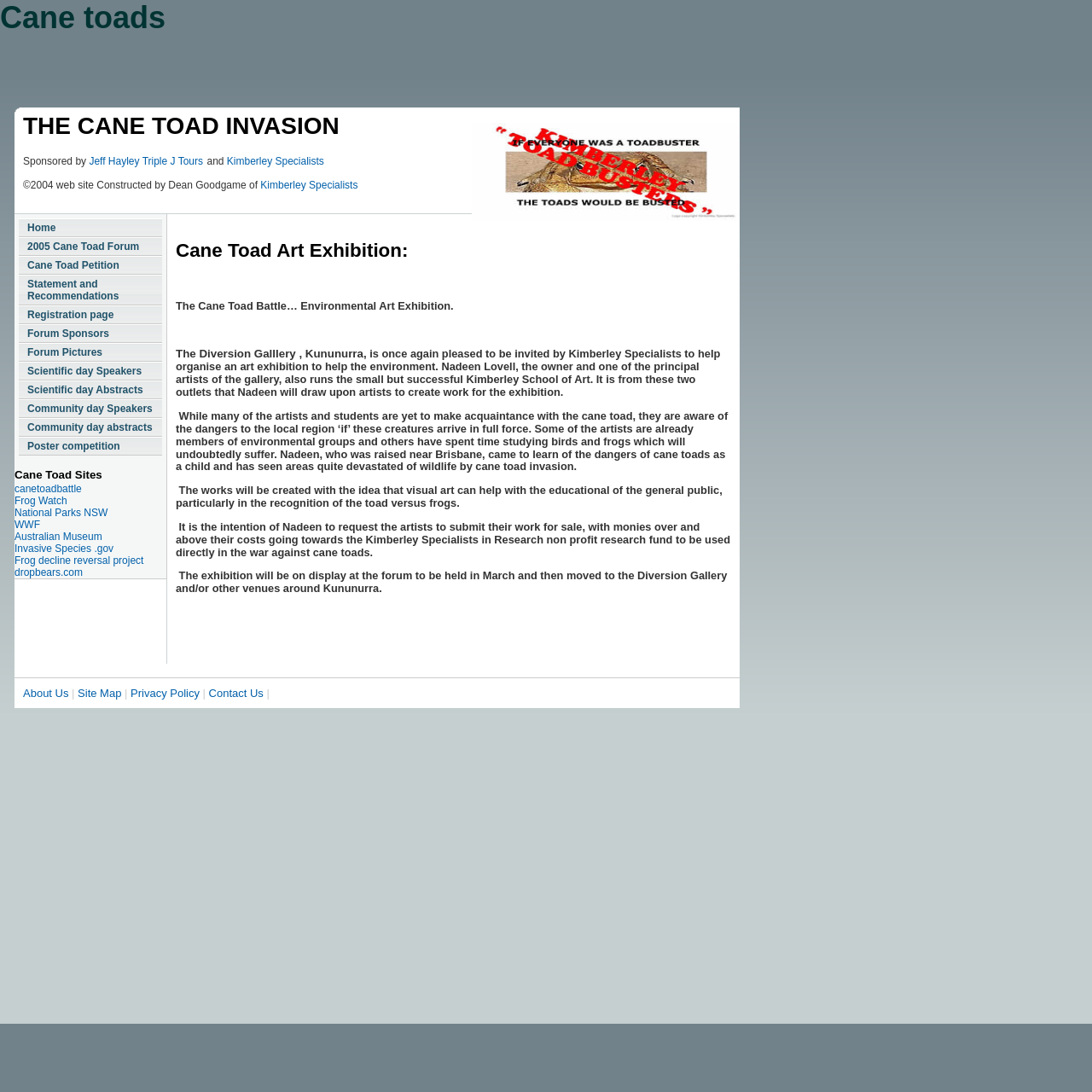Explain the features and main sections of the webpage comprehensively.

The webpage is about Cane Toads, with a prominent heading "Cane toads" at the top. Below this heading, there is a subheading "THE CANE TOAD INVASION" followed by a sponsored message and links to the sponsors, Jeff Hayley Triple J Tours and Kimberley Specialists.

On the top-right side of the page, there is an image. Below the sponsored message, there is a copyright notice and a link to Kimberley Specialists.

On the left side of the page, there is a vertical list of links, including "Home", "2005 Cane Toad Forum", "Cane Toad Petition", and several other links related to the forum, scientific day, community day, and poster competition.

Below the list of links, there is a heading "Cane Toad Sites" followed by a list of links to various websites related to cane toads, such as canetoadbattle, Frog Watch, and National Parks NSW.

Further down the page, there is a section about a Cane Toad Art Exhibition, with a heading and several paragraphs of text describing the exhibition. The text explains that the exhibition is organized by Kimberley Specialists and the Diversion Gallery, and that the artworks will be created to raise awareness about the dangers of cane toads and to support research efforts.

At the bottom of the page, there are several links to "About Us", "Site Map", "Privacy Policy", and "Contact Us", separated by vertical lines.